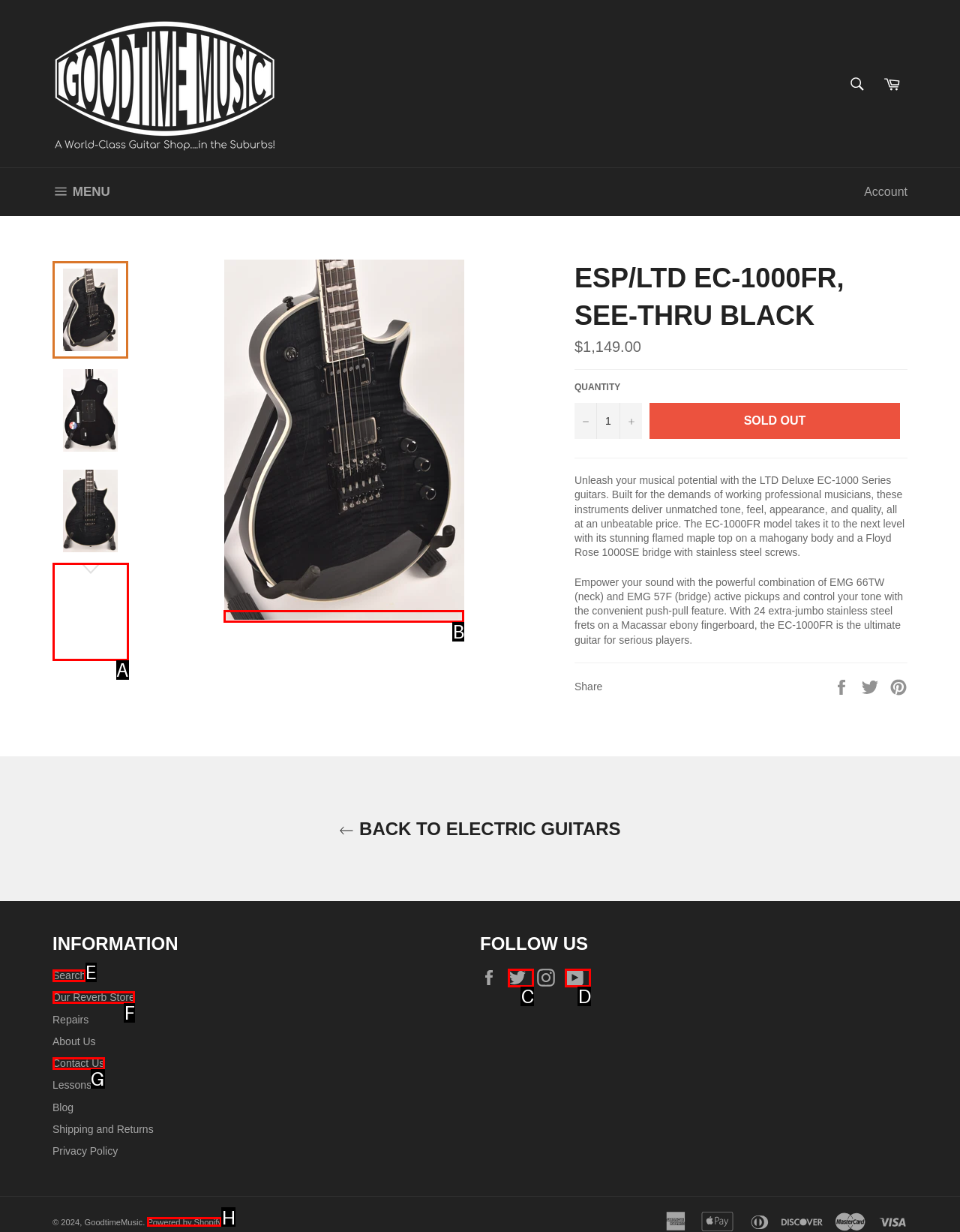From the given choices, indicate the option that best matches: Our Reverb Store
State the letter of the chosen option directly.

F